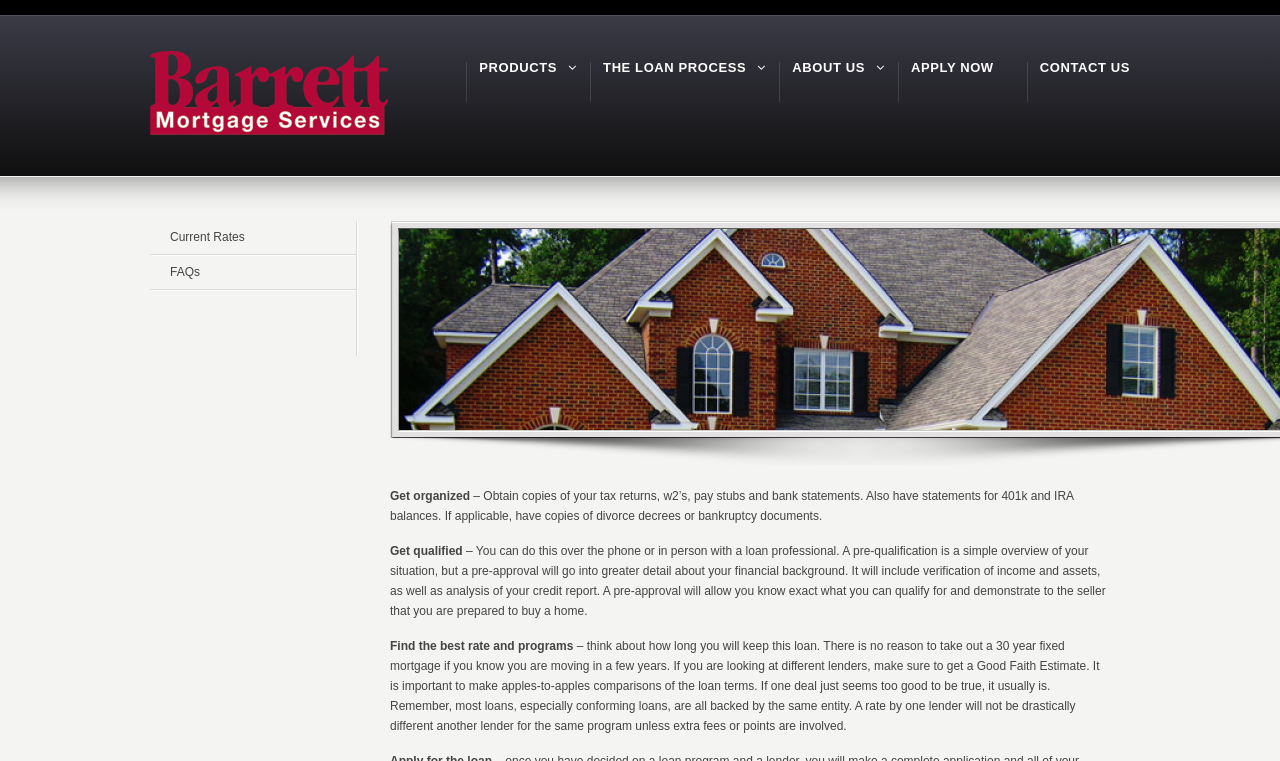Locate the bounding box coordinates of the element that should be clicked to execute the following instruction: "Apply for a loan now".

[0.712, 0.076, 0.776, 0.102]